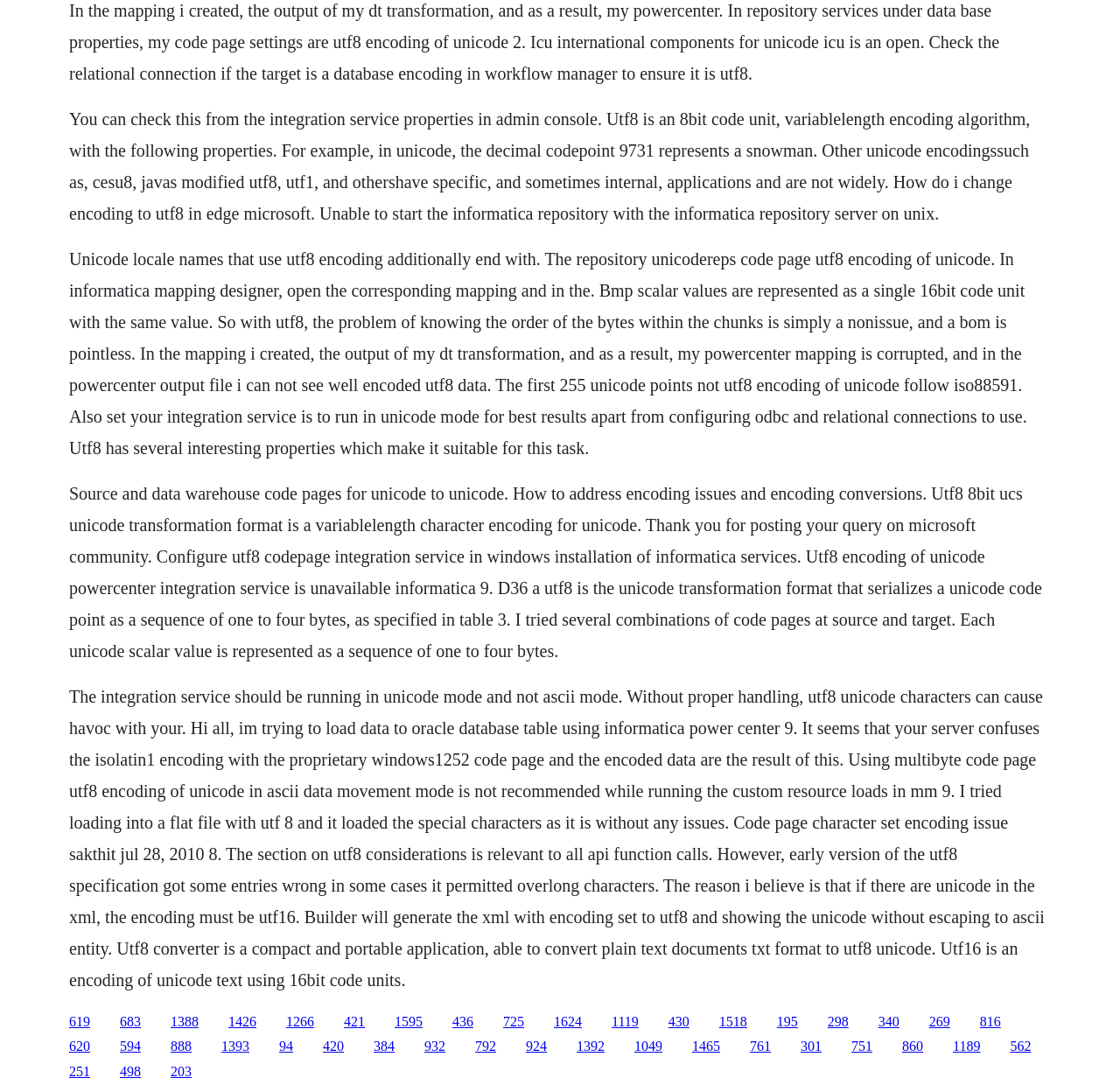Provide a short, one-word or phrase answer to the question below:
What is the recommended mode for running the integration service?

Unicode mode